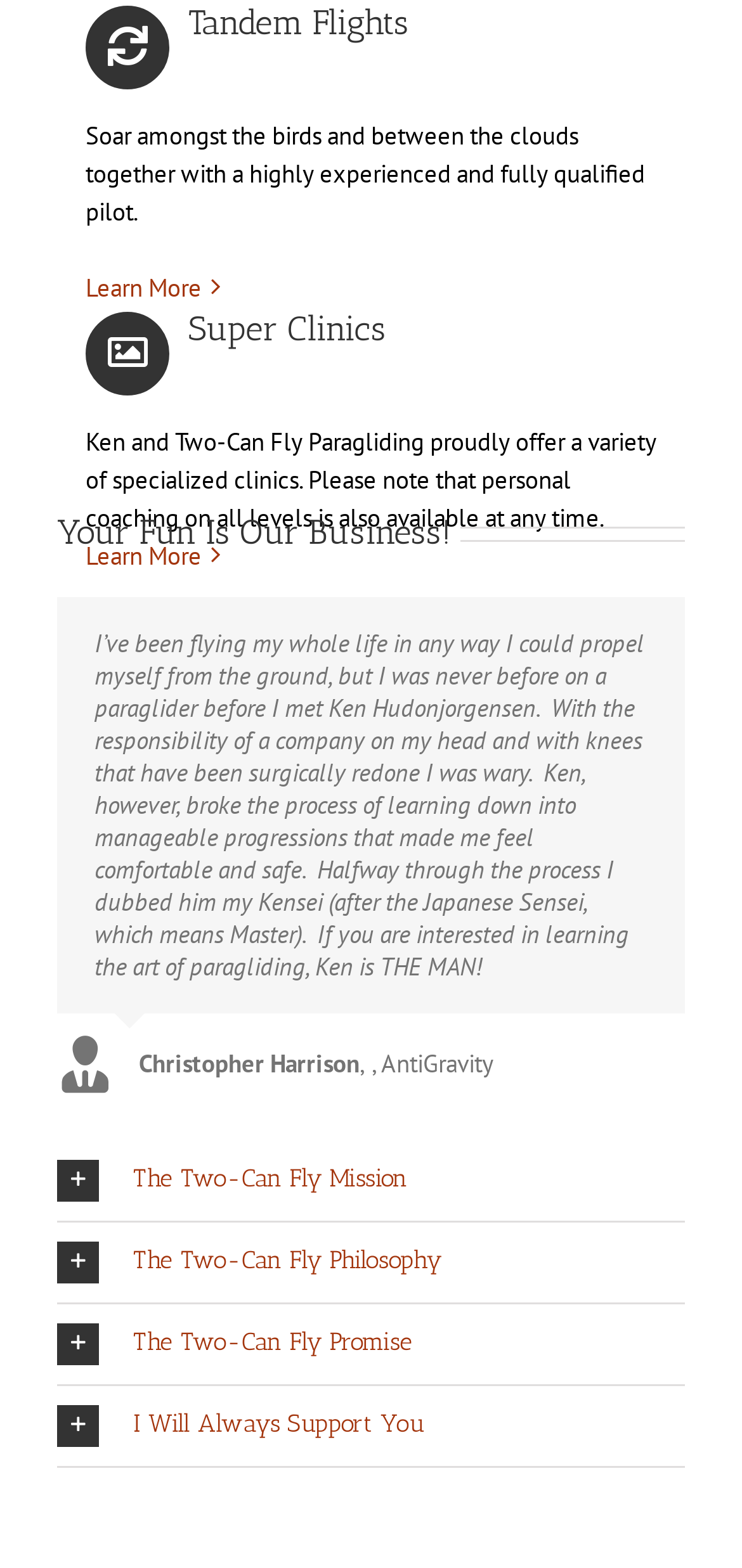Find the bounding box coordinates for the UI element that matches this description: "guardianprintsales@theprintspace.co.uk".

None